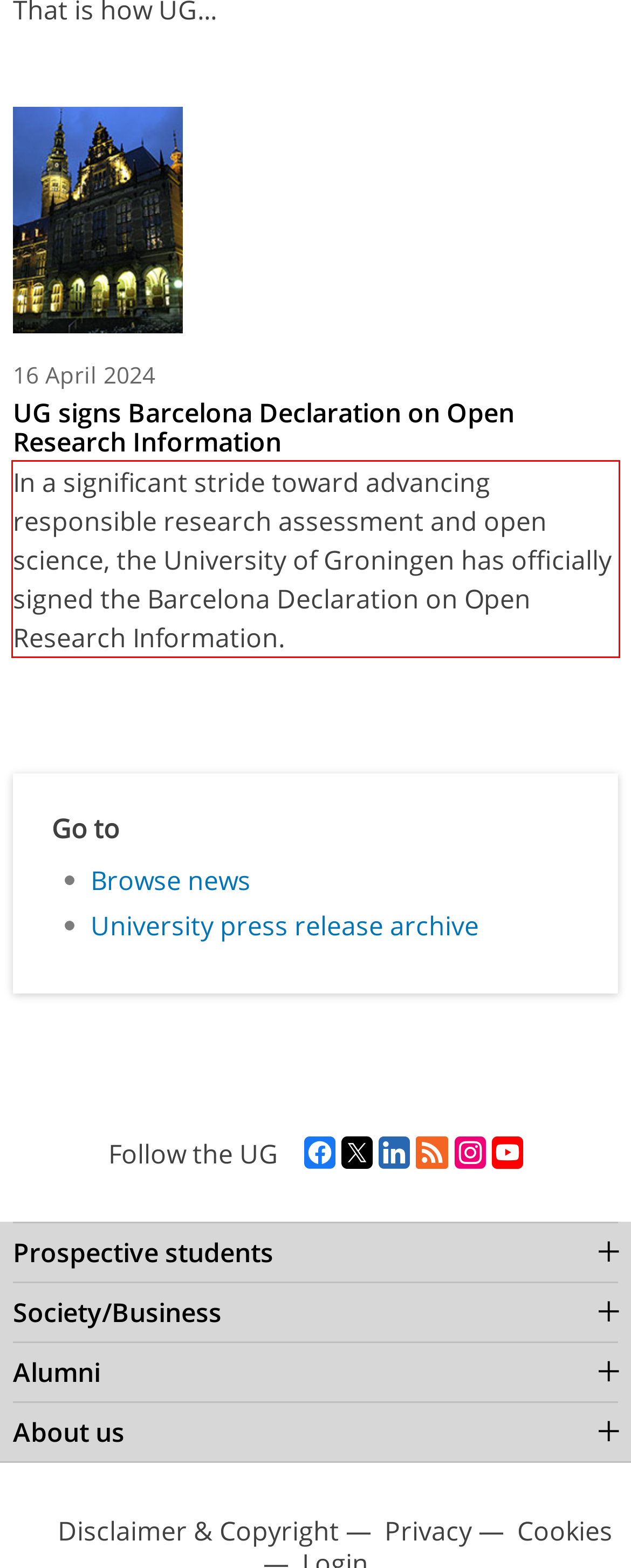Look at the webpage screenshot and recognize the text inside the red bounding box.

In a significant stride toward advancing responsible research assessment and open science, the University of Groningen has officially signed the Barcelona Declaration on Open Research Information.